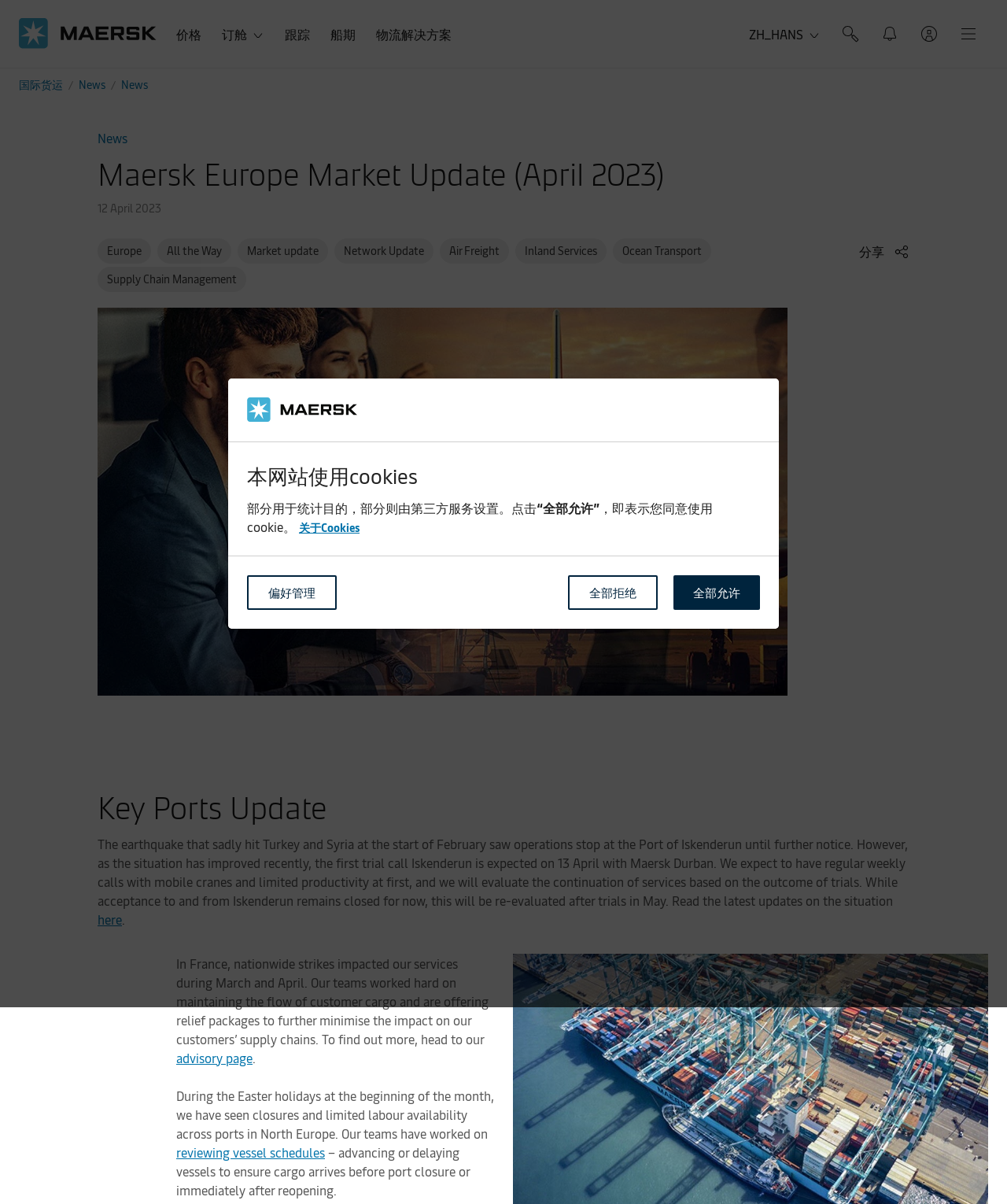Identify the bounding box coordinates of the region I need to click to complete this instruction: "Click the 'Europe' link".

[0.097, 0.198, 0.15, 0.219]